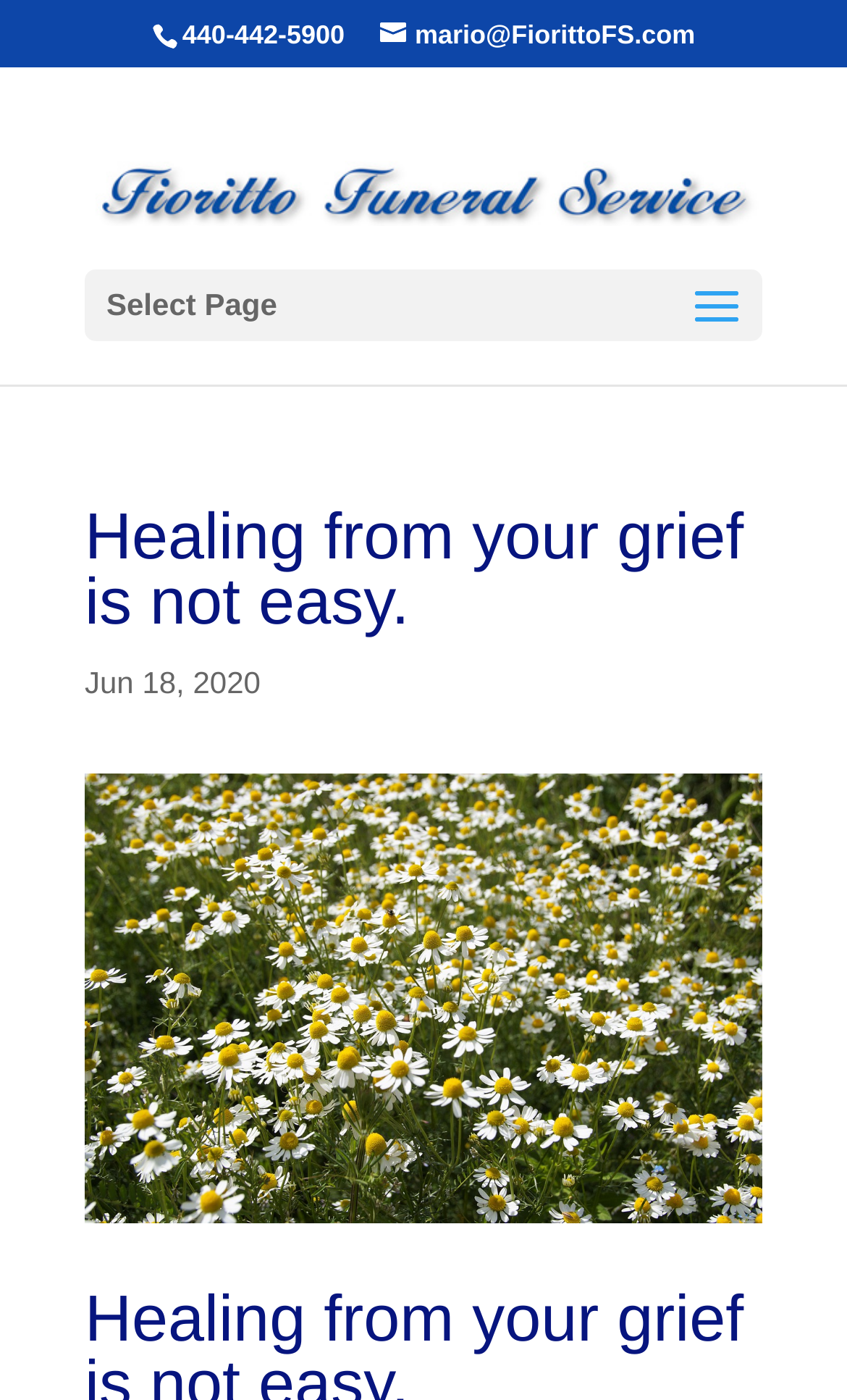Generate a thorough caption that explains the contents of the webpage.

The webpage appears to be a blog post or article from Fioritto Funeral Service, with a focus on healing from grief. At the top of the page, there is a header section with the funeral service's logo, a phone number (440-442-5900), and an email address (mario@FiorittoFS.com). Below this, there is a navigation link to select a page.

The main content of the page is headed by a title, "Healing from your grief is not easy," which is prominently displayed. The article's publication date, June 18, 2020, is mentioned below the title. The main content of the article is accompanied by a large image that takes up most of the page's width.

The overall structure of the page is simple and easy to follow, with clear headings and concise text. The use of images and white space helps to break up the content and make it more readable.